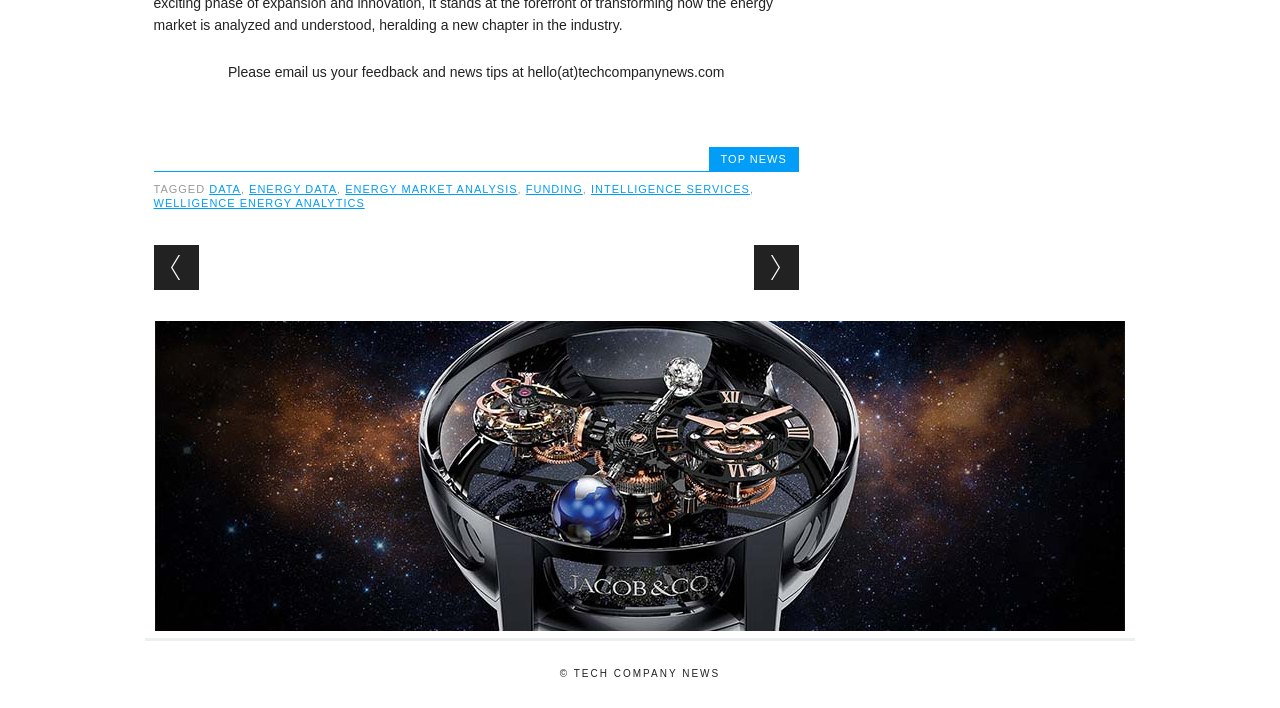Please answer the following query using a single word or phrase: 
What is the name of the company logo in the bottom left corner?

Jacob-&-Co